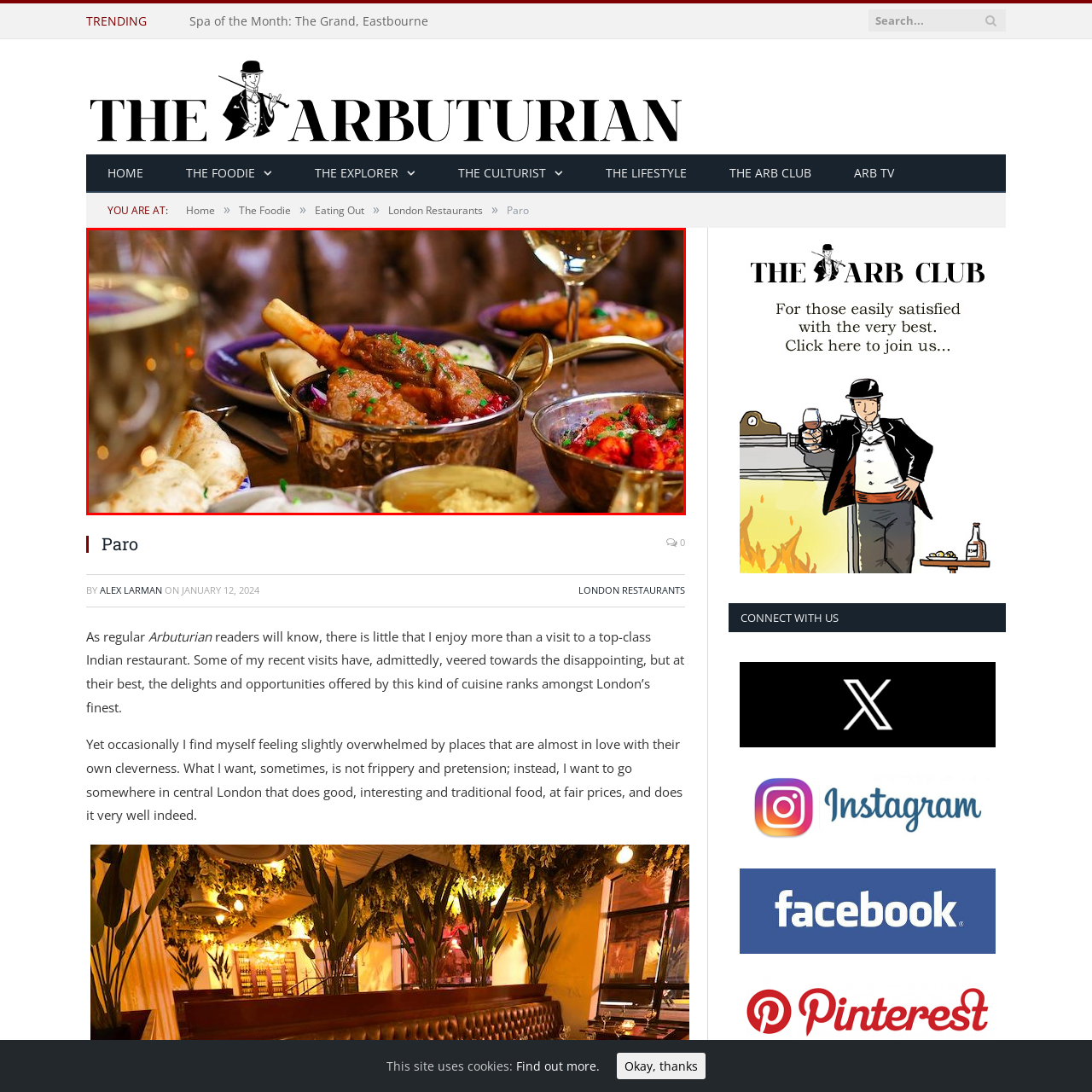Give a detailed account of the scene depicted in the image inside the red rectangle.

This sumptuous image showcases a beautifully arranged Indian feast, centered around a traditional copper dish brimming with tender, flavorful lamb shank, garnished with vivid green herbs. Surrounding the main dish are an array of accompaniments, including freshly baked naan bread and a variety of colorful side dishes served in elegant bowls, adding vibrancy and depth to the presentation. Two glasses of wine sparkle alongside the meal, hinting at a inviting dining atmosphere. The backdrop features a richly textured leather seating, enhancing the sense of warmth and luxury, making it an inviting setting for indulging in exquisite culinary delights.